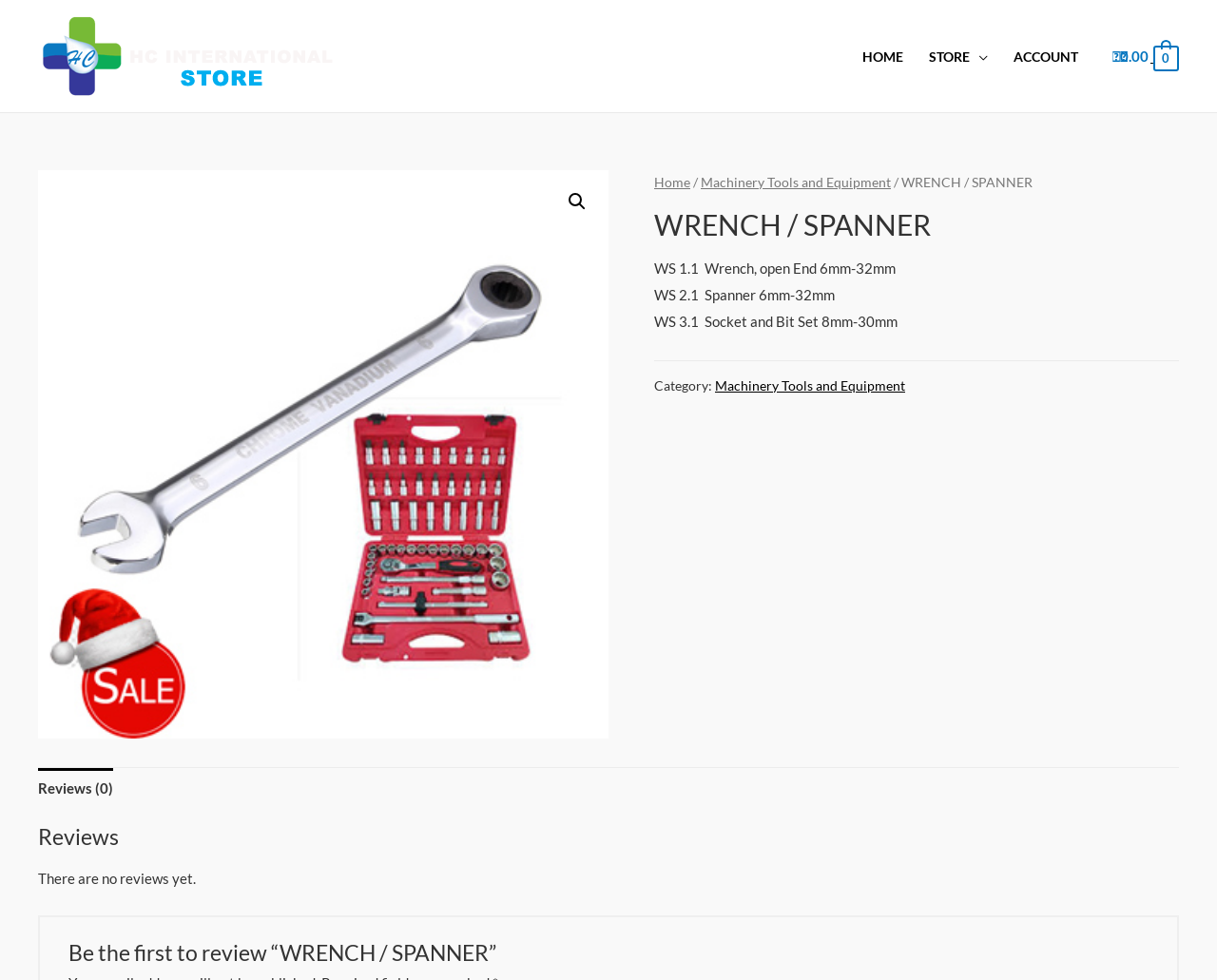Provide your answer to the question using just one word or phrase: What is the price of the product?

Rs 0.00